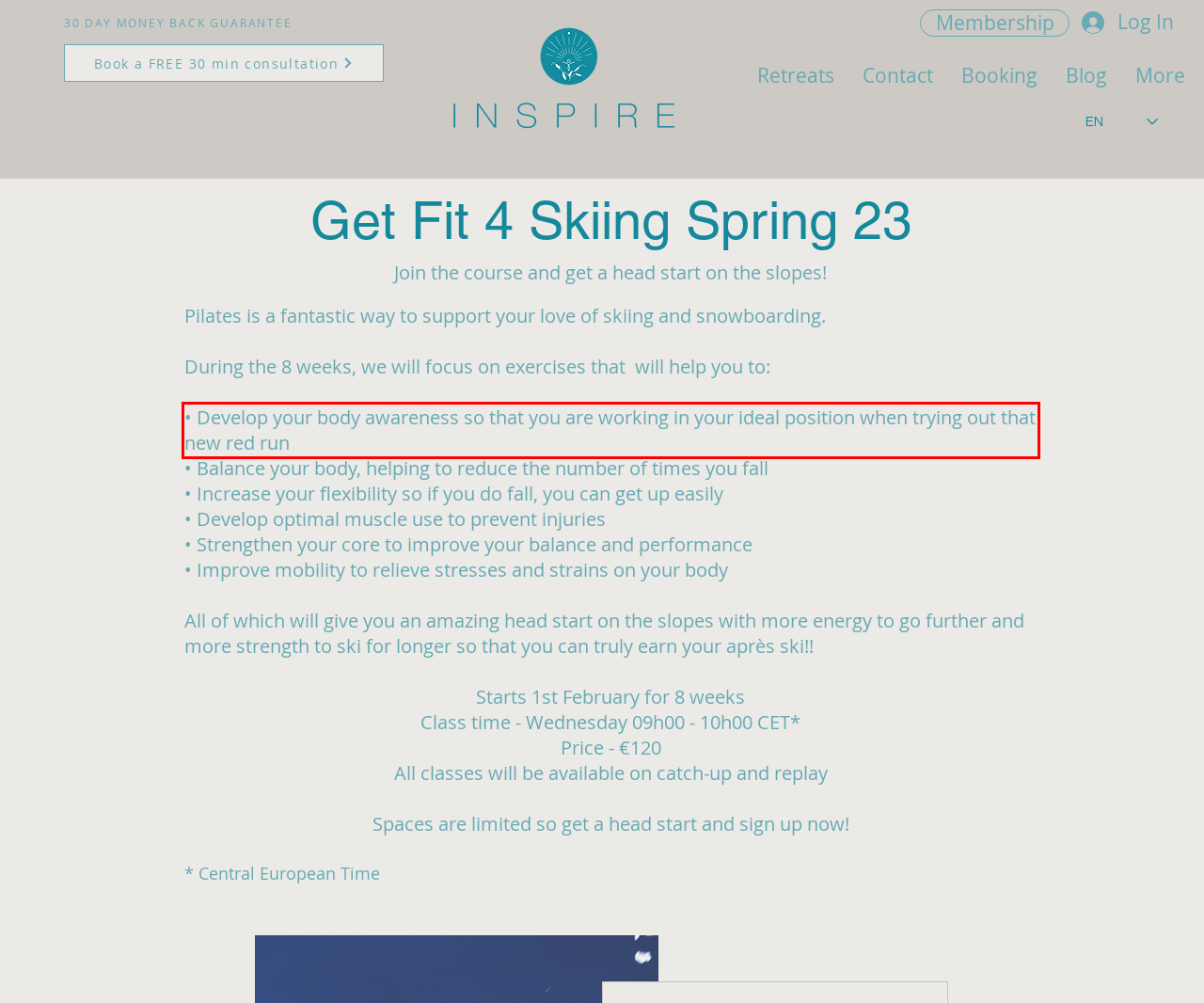Given the screenshot of the webpage, identify the red bounding box, and recognize the text content inside that red bounding box.

• Develop your body awareness so that you are working in your ideal position when trying out that new red run